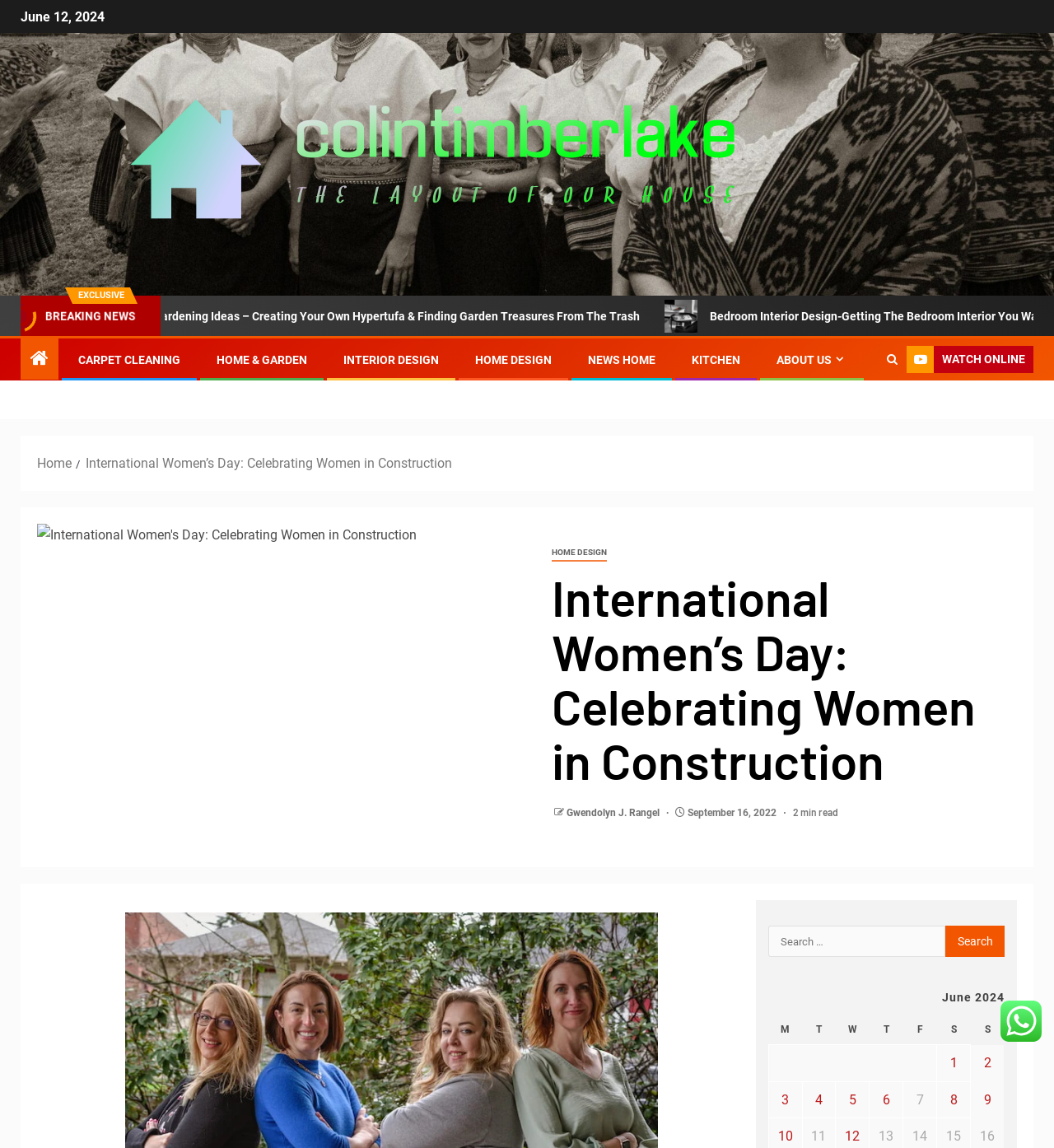Pinpoint the bounding box coordinates of the area that should be clicked to complete the following instruction: "Explore the 'Project' page". The coordinates must be given as four float numbers between 0 and 1, i.e., [left, top, right, bottom].

None